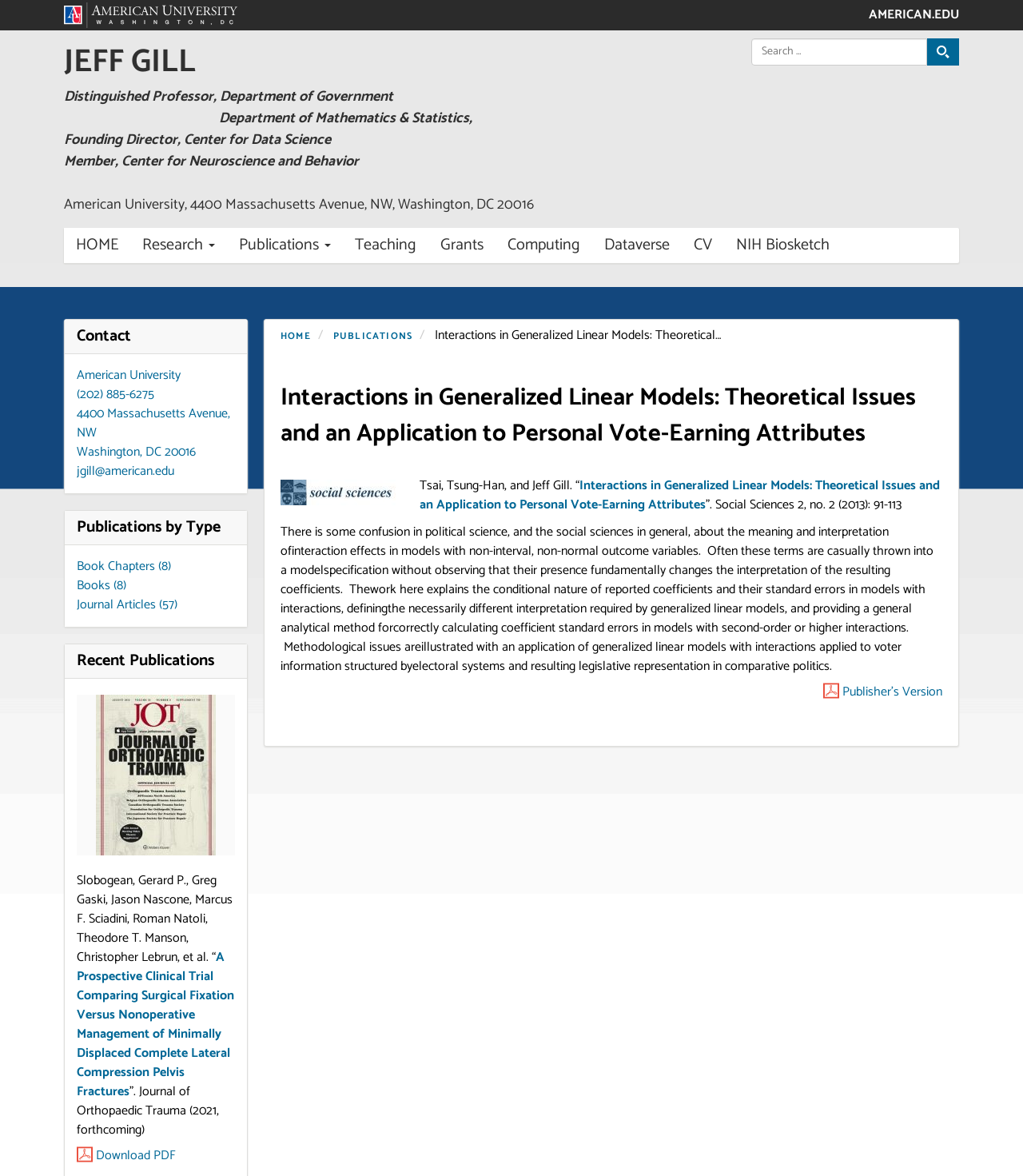Determine the bounding box coordinates for the UI element described. Format the coordinates as (top-left x, top-left y, bottom-right x, bottom-right y) and ensure all values are between 0 and 1. Element description: parent_node: Search for:

[0.906, 0.033, 0.938, 0.056]